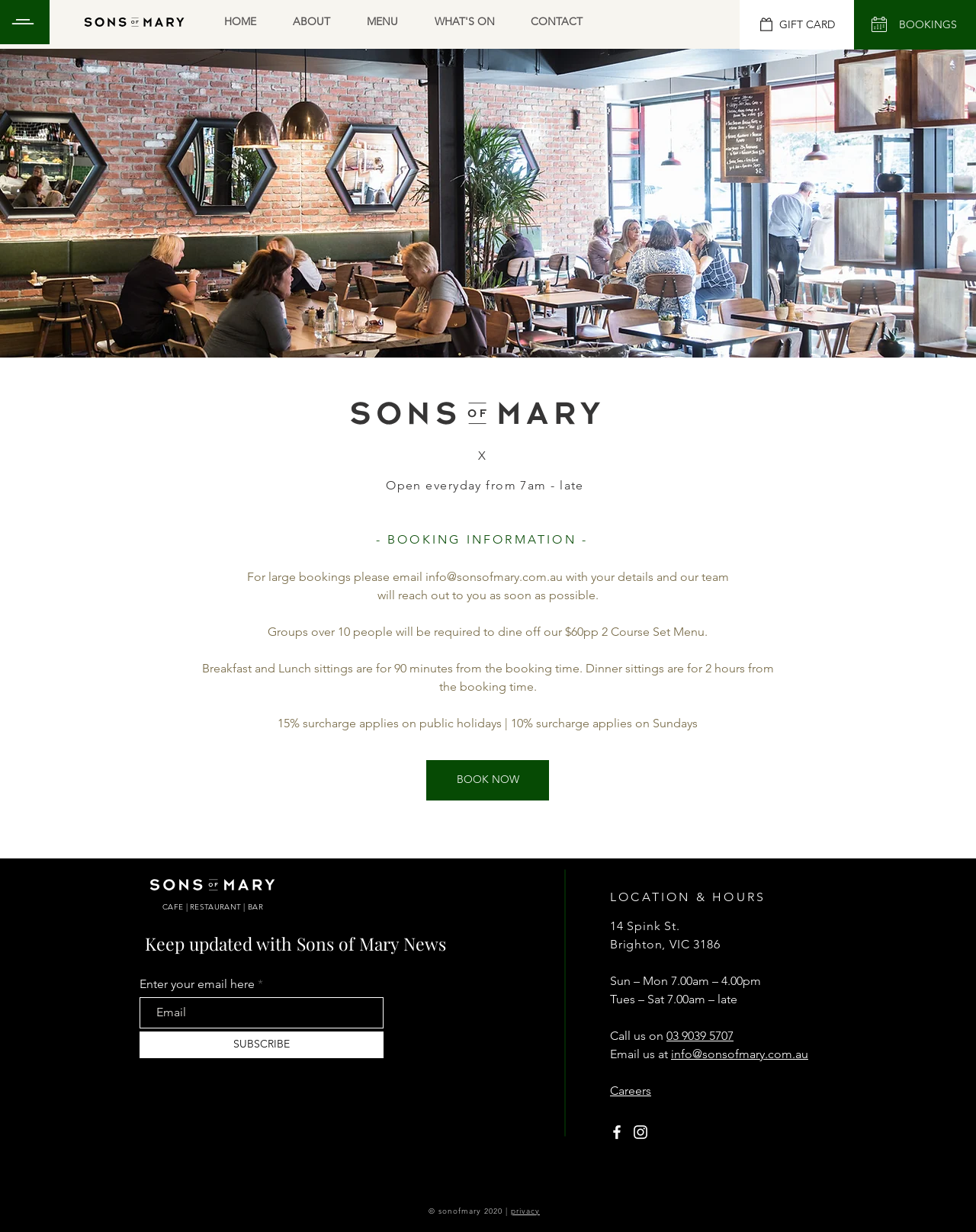Show the bounding box coordinates of the element that should be clicked to complete the task: "Check the location and hours of Sons of Mary".

[0.625, 0.726, 0.862, 0.731]